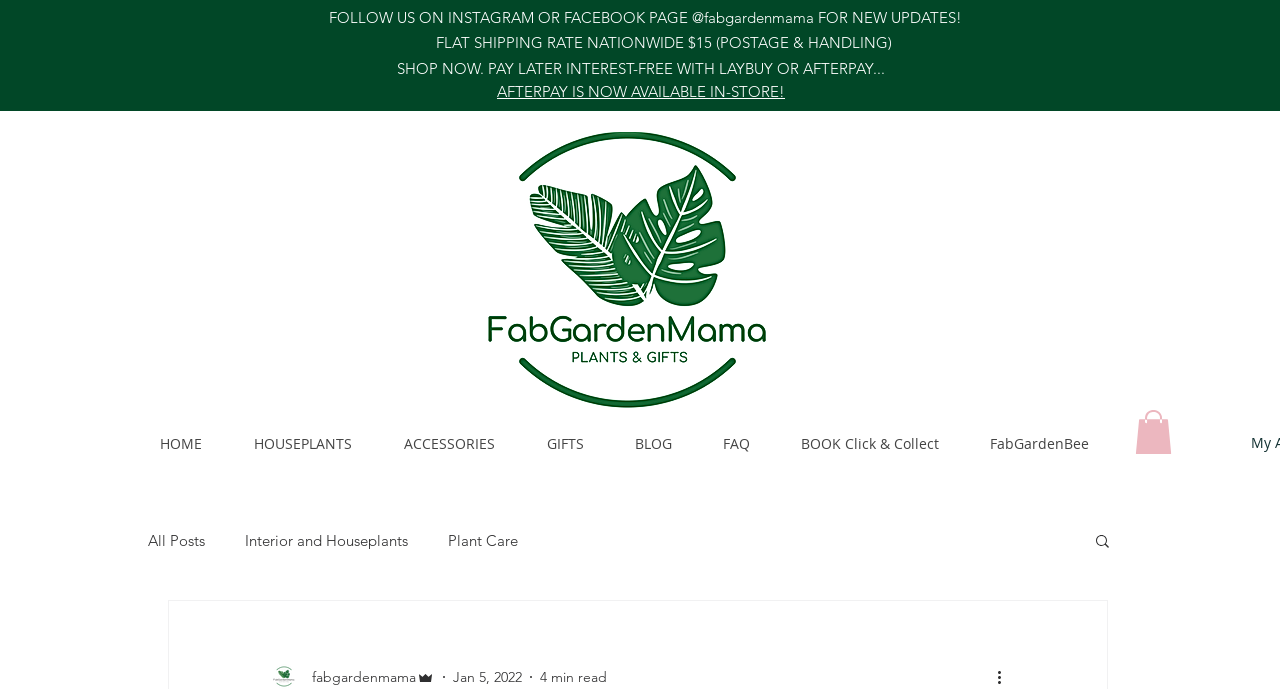Determine the bounding box coordinates for the region that must be clicked to execute the following instruction: "Go to the home page".

[0.105, 0.608, 0.177, 0.681]